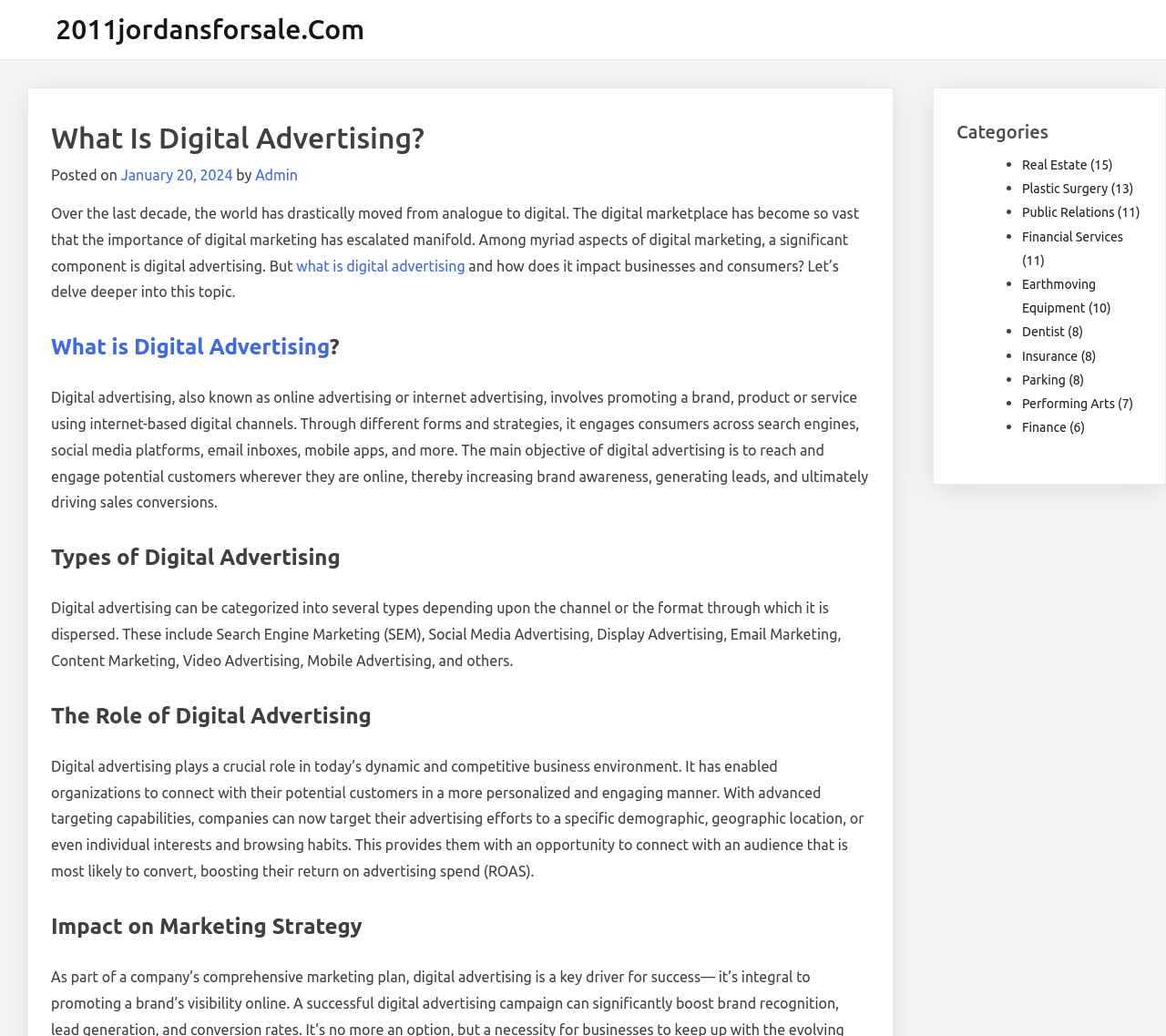Given the element description: "What is Digital Advertising", predict the bounding box coordinates of this UI element. The coordinates must be four float numbers between 0 and 1, given as [left, top, right, bottom].

[0.044, 0.323, 0.283, 0.347]